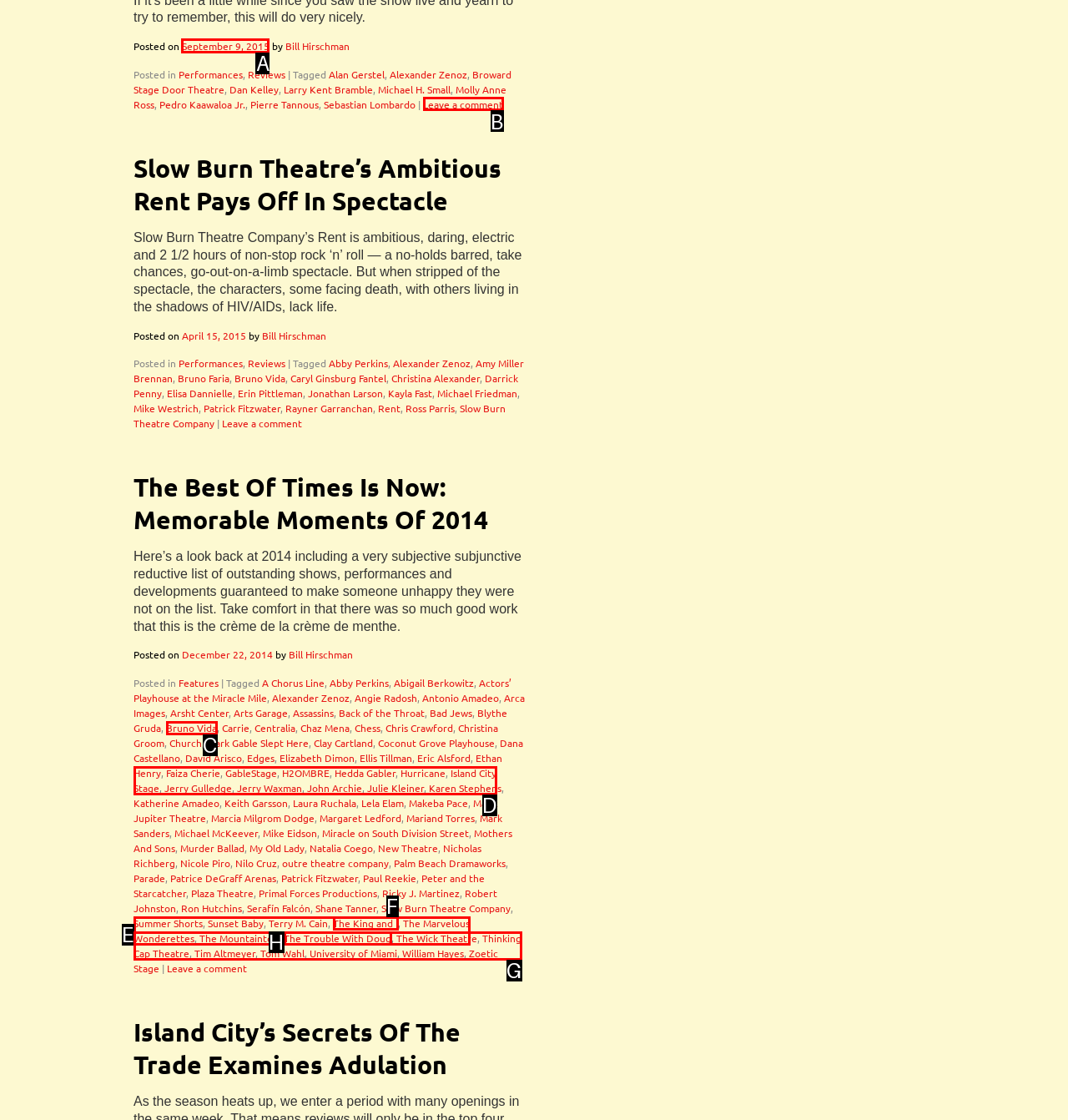Which UI element's letter should be clicked to achieve the task: View the article posted on September 9, 2015
Provide the letter of the correct choice directly.

A